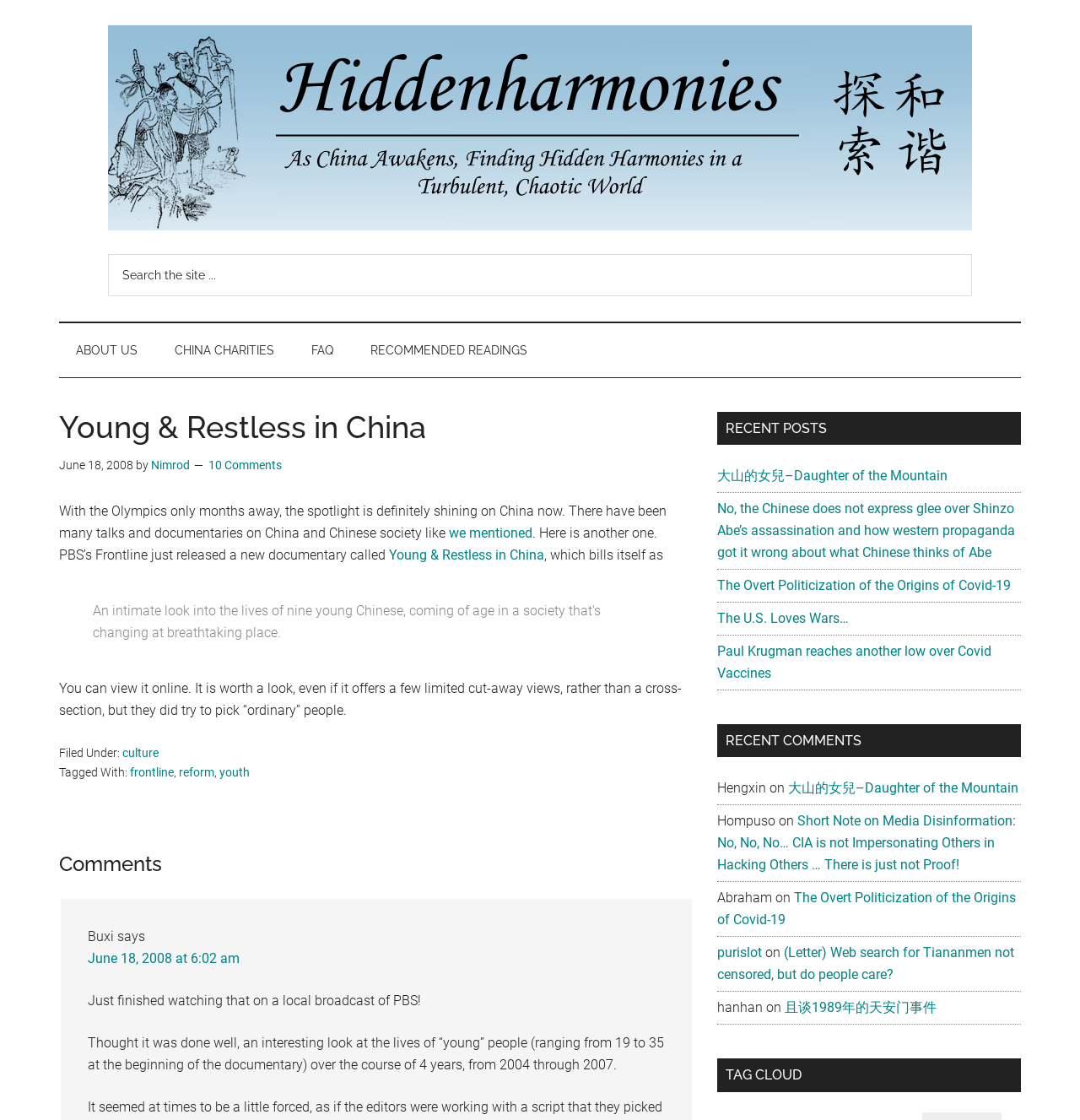Extract the bounding box of the UI element described as: "reform".

[0.166, 0.683, 0.198, 0.695]